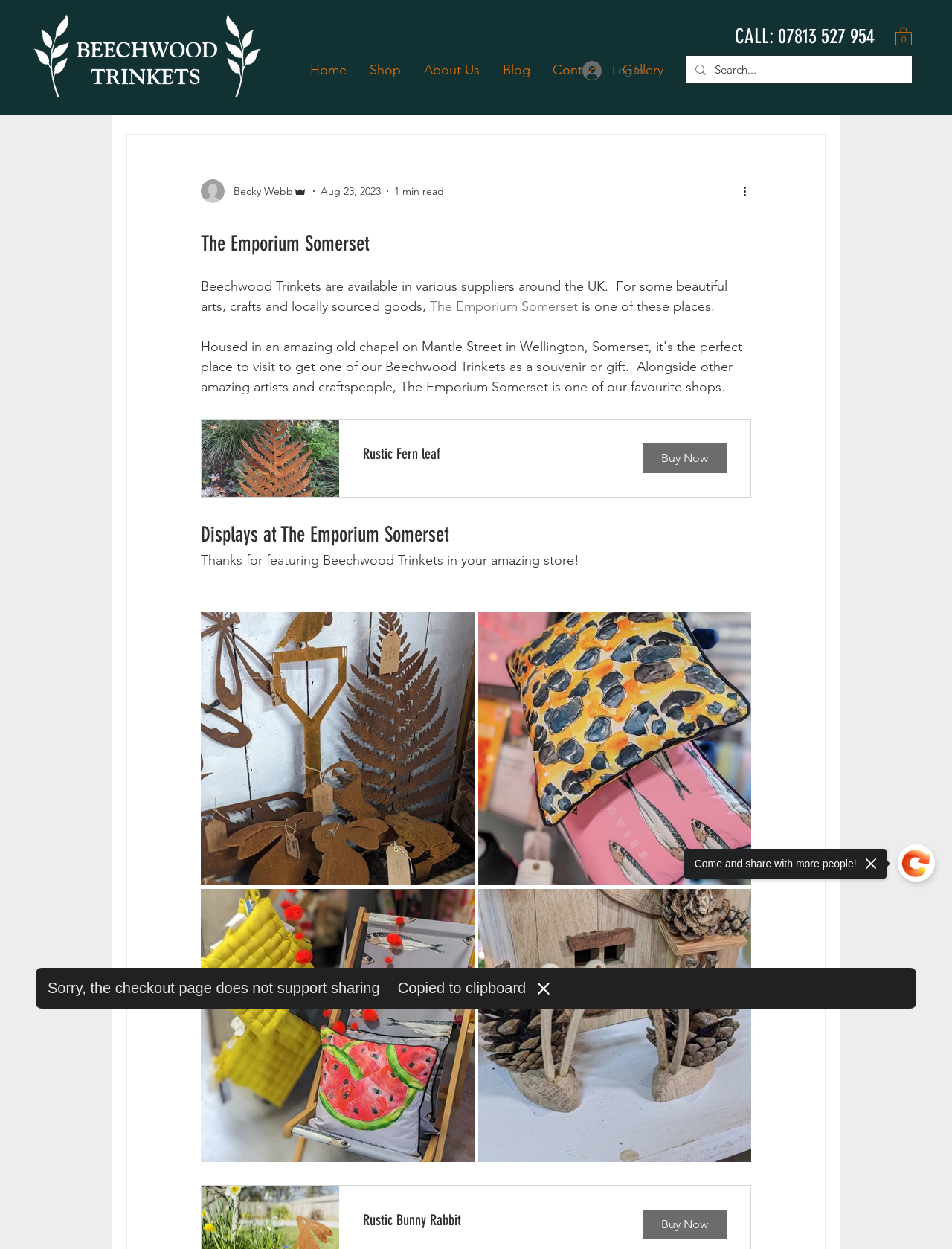Based on the image, please elaborate on the answer to the following question:
What is the topic of the blog post?

I found the answer by looking at the text 'Beechwood Trinkets are available in various suppliers around the UK.  For some beautiful arts, crafts and locally sourced goods,' which suggests that the topic of the blog post is Beechwood Trinkets.